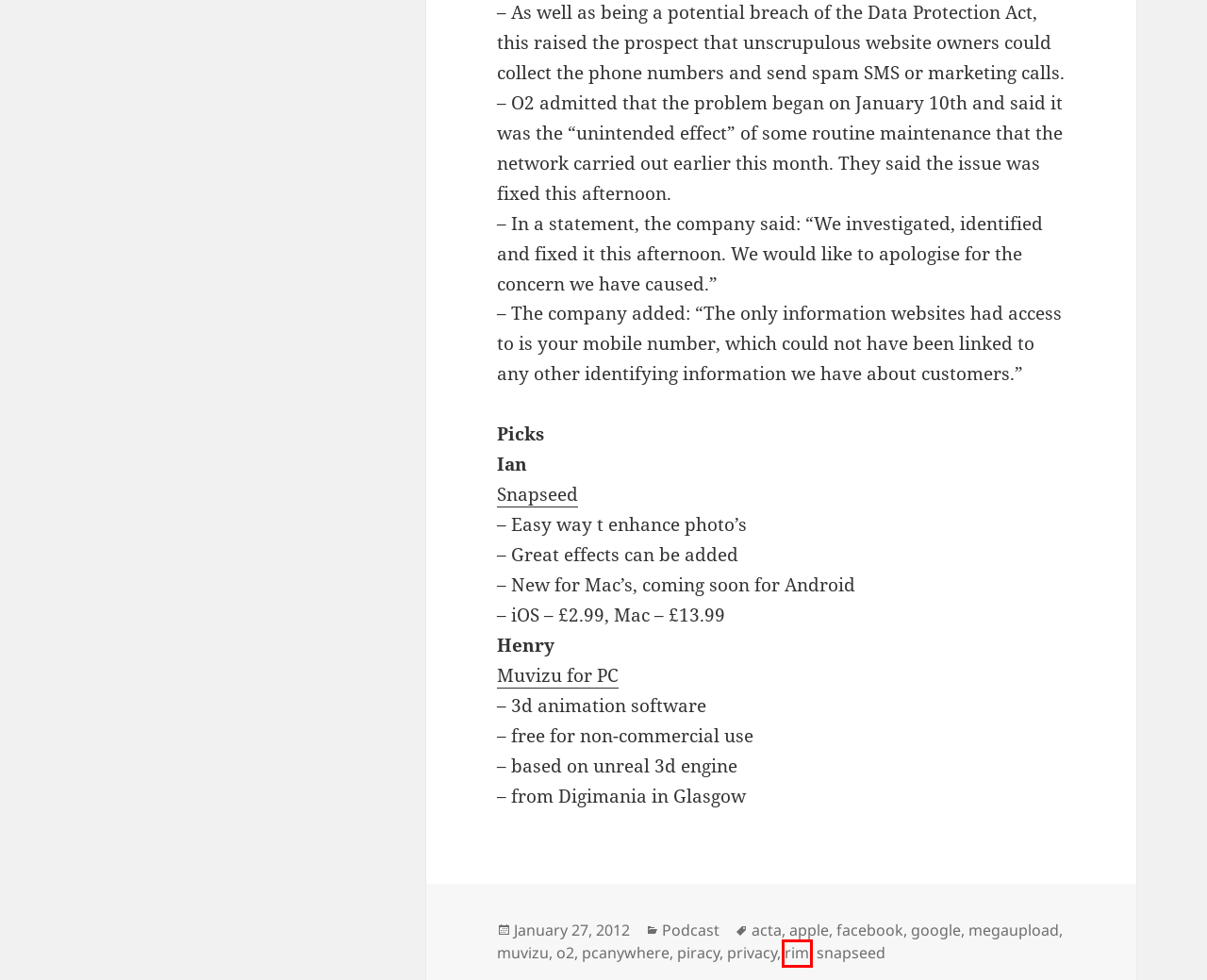With the provided webpage screenshot containing a red bounding box around a UI element, determine which description best matches the new webpage that appears after clicking the selected element. The choices are:
A. piracy – DigitalOutbox
B. o2 – DigitalOutbox
C. facebook – DigitalOutbox
D. google – DigitalOutbox
E. megaupload – DigitalOutbox
F. rim – DigitalOutbox
G. Muvizu | Animation software
H. apple – DigitalOutbox

F